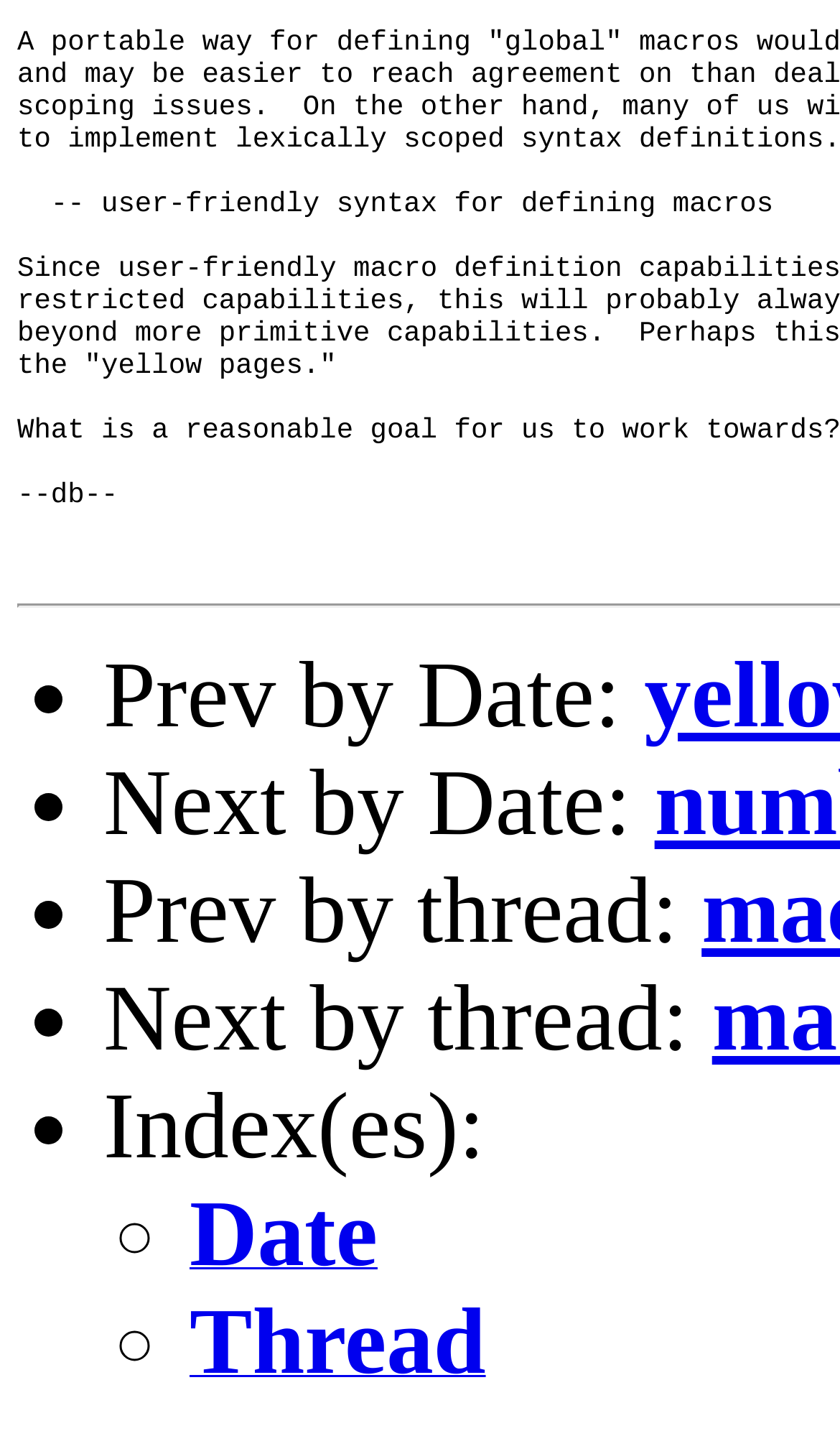Answer this question using a single word or a brief phrase:
What is the first navigation option?

Prev by Date